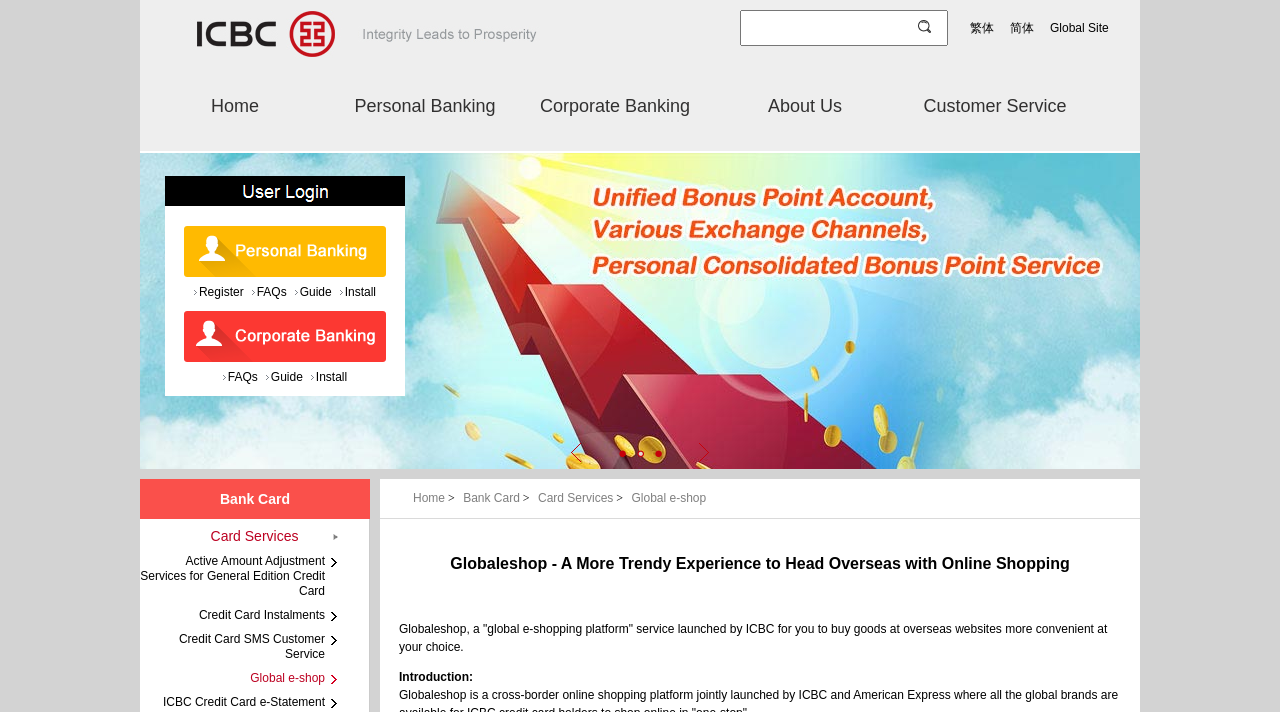Find the bounding box coordinates of the element I should click to carry out the following instruction: "Click on Home".

[0.109, 0.114, 0.258, 0.185]